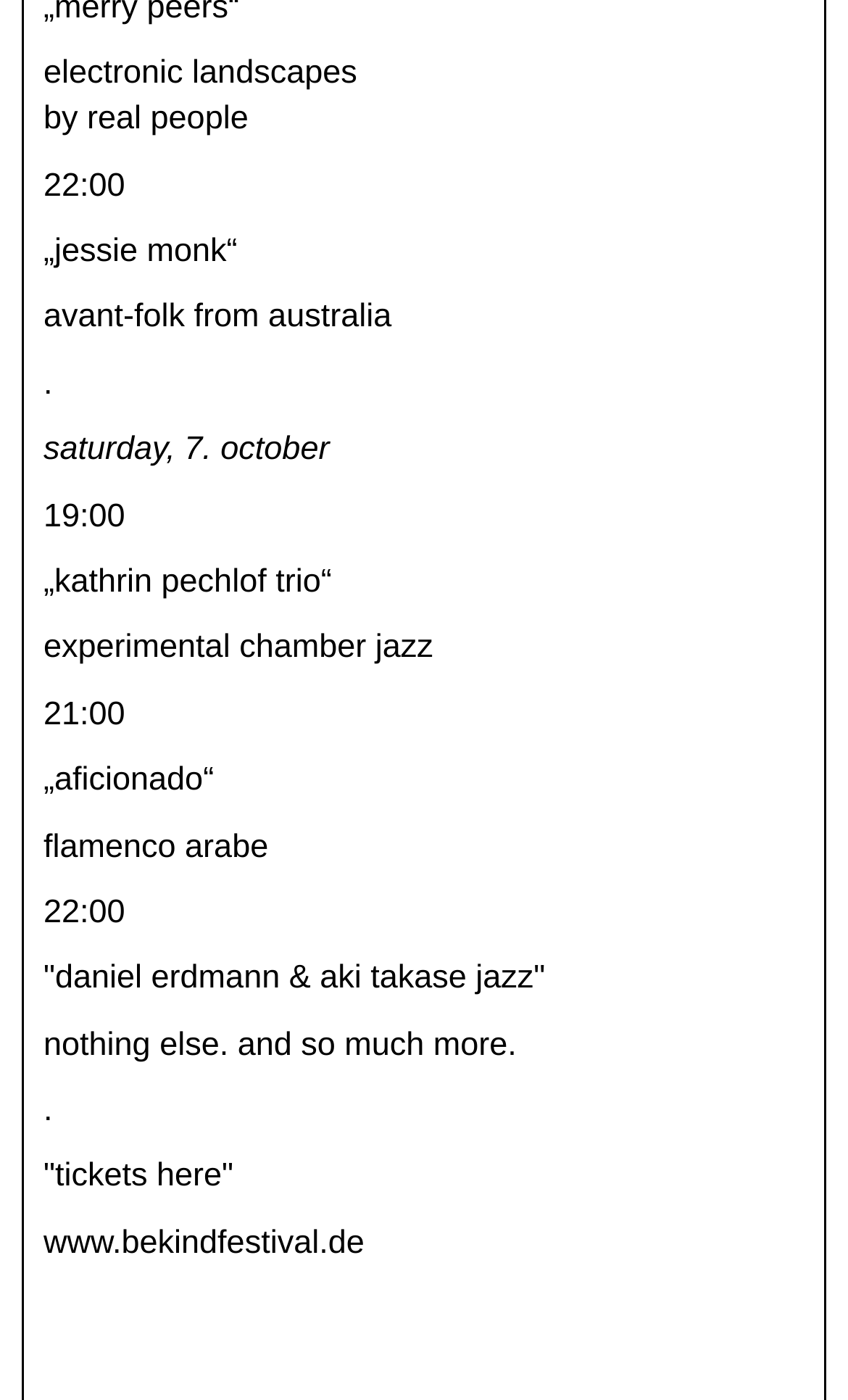Please specify the bounding box coordinates of the element that should be clicked to execute the given instruction: 'explore 'avant-folk from australia''. Ensure the coordinates are four float numbers between 0 and 1, expressed as [left, top, right, bottom].

[0.051, 0.213, 0.462, 0.24]